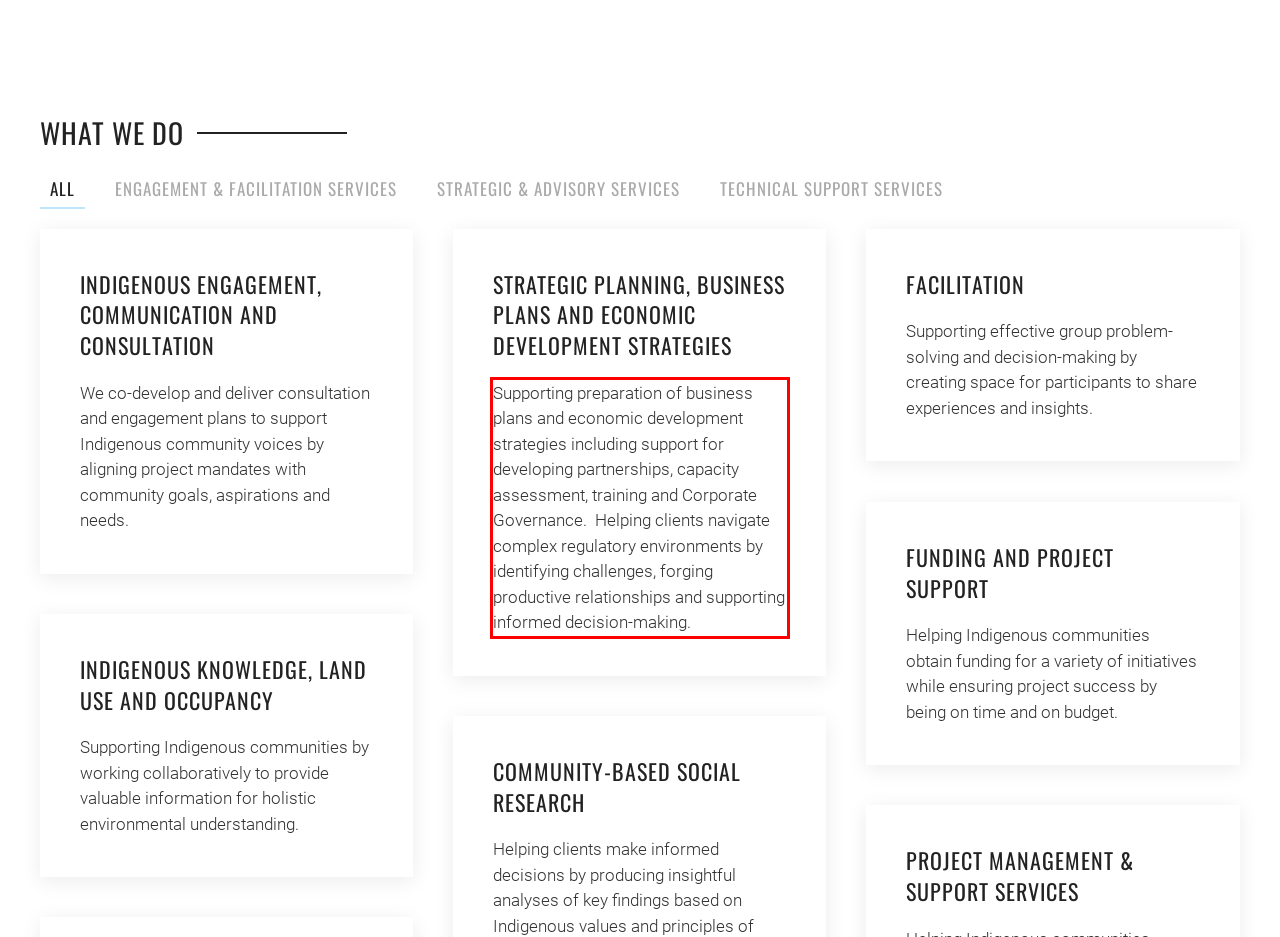Extract and provide the text found inside the red rectangle in the screenshot of the webpage.

Supporting preparation of business plans and economic development strategies including support for developing partnerships, capacity assessment, training and Corporate Governance. Helping clients navigate complex regulatory environments by identifying challenges, forging productive relationships and supporting informed decision-making.